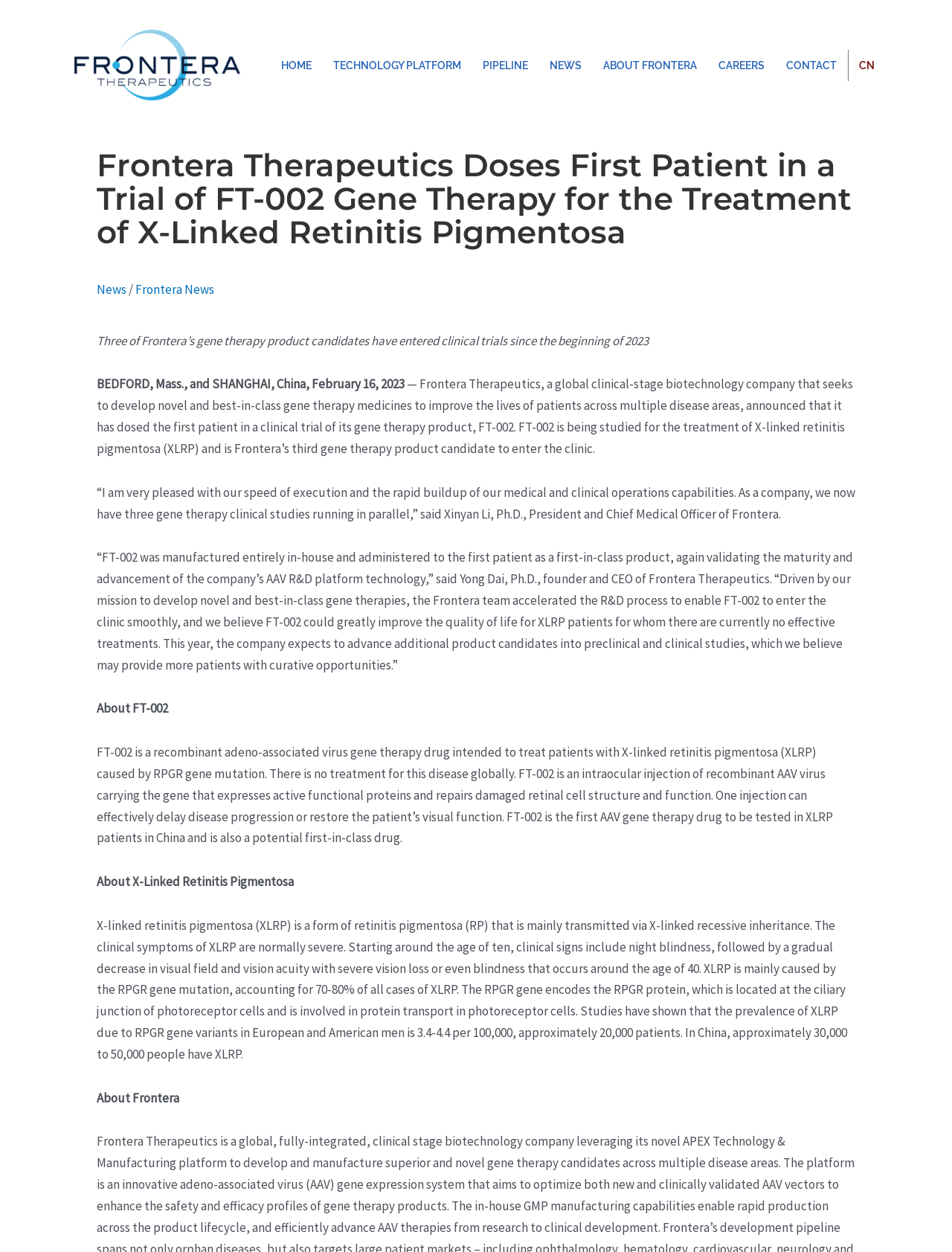Locate the coordinates of the bounding box for the clickable region that fulfills this instruction: "View Cyberline Racing game details".

None